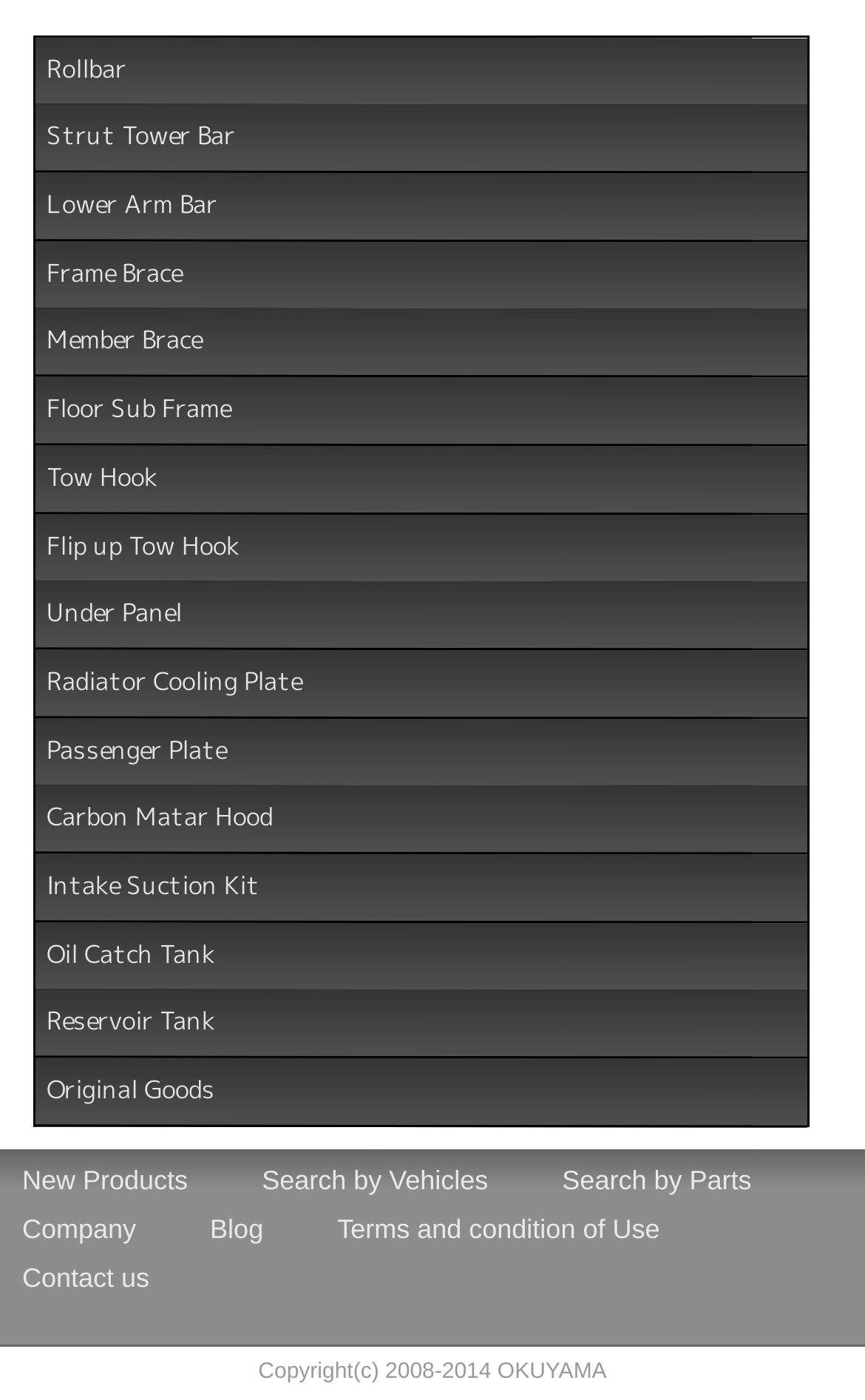What is the company name mentioned at the bottom?
Could you answer the question with a detailed and thorough explanation?

The company name mentioned at the bottom of the webpage is 'OKUYAMA', which is part of the copyright information with a bounding box coordinate of [0.299, 0.971, 0.701, 0.988].